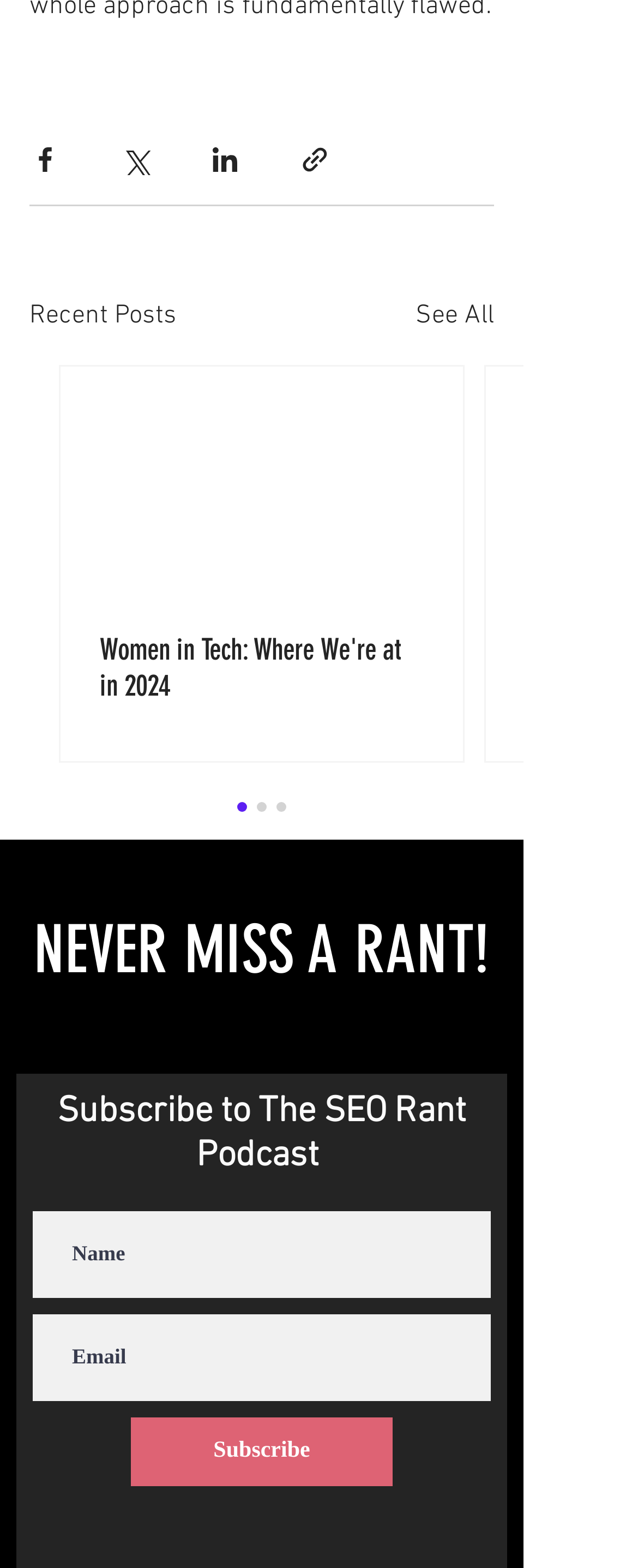Find and specify the bounding box coordinates that correspond to the clickable region for the instruction: "Subscribe to The SEO Rant Podcast".

[0.205, 0.904, 0.615, 0.948]